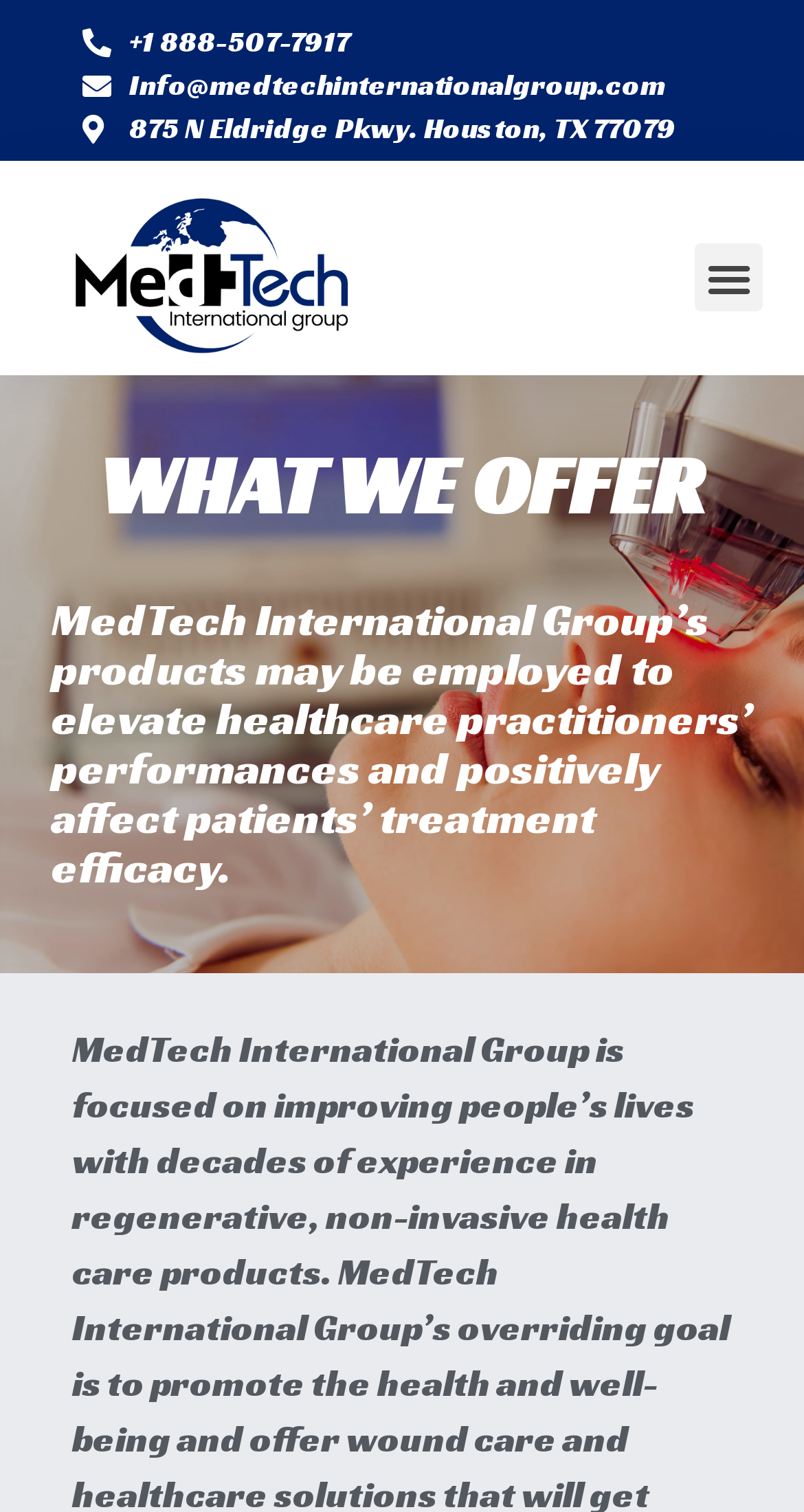Using the element description: "+1 888-507-7917", determine the bounding box coordinates. The coordinates should be in the format [left, top, right, bottom], with values between 0 and 1.

[0.103, 0.014, 0.435, 0.042]